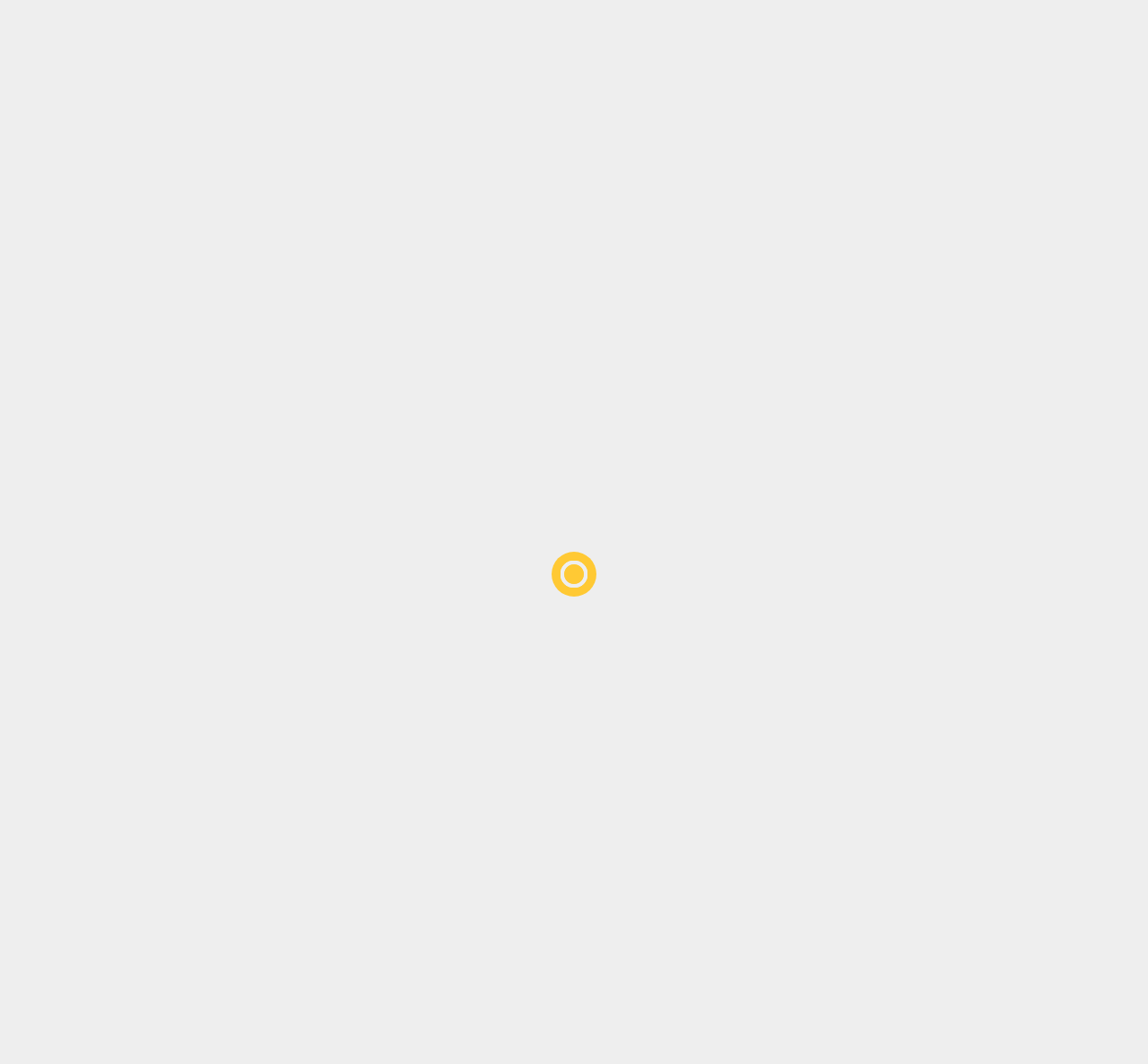Please specify the bounding box coordinates of the element that should be clicked to execute the given instruction: 'Switch to dark mode'. Ensure the coordinates are four float numbers between 0 and 1, expressed as [left, top, right, bottom].

[0.871, 0.116, 0.902, 0.133]